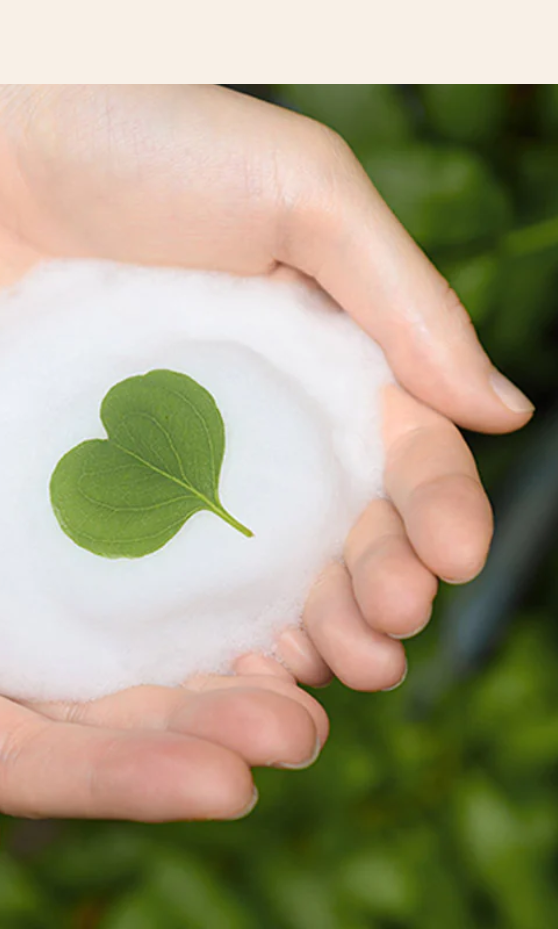Use a single word or phrase to answer the question: 
What is the brand's policy towards animal testing?

Cruelty-free